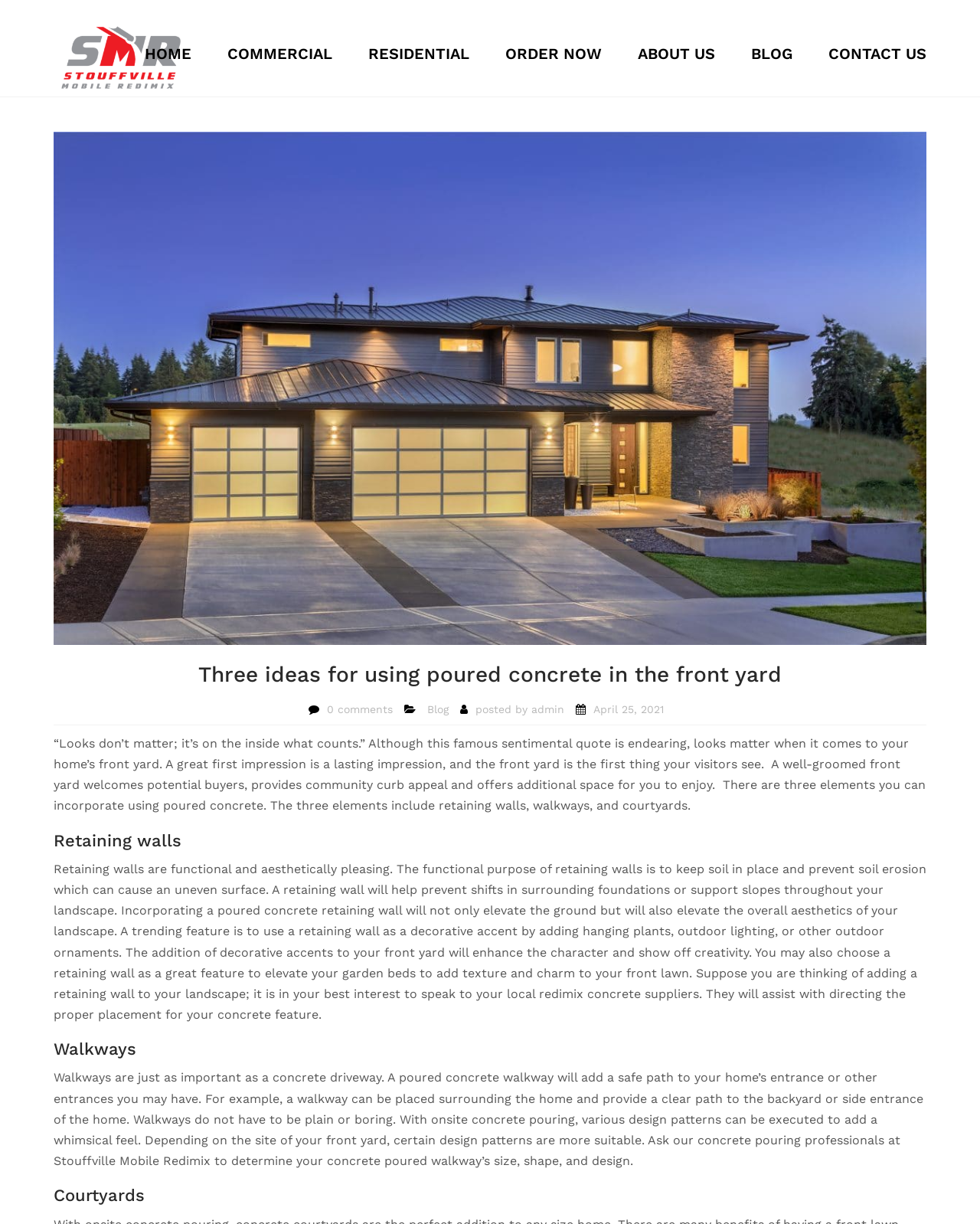Could you indicate the bounding box coordinates of the region to click in order to complete this instruction: "Click the 'HOME' link".

[0.14, 0.028, 0.203, 0.061]